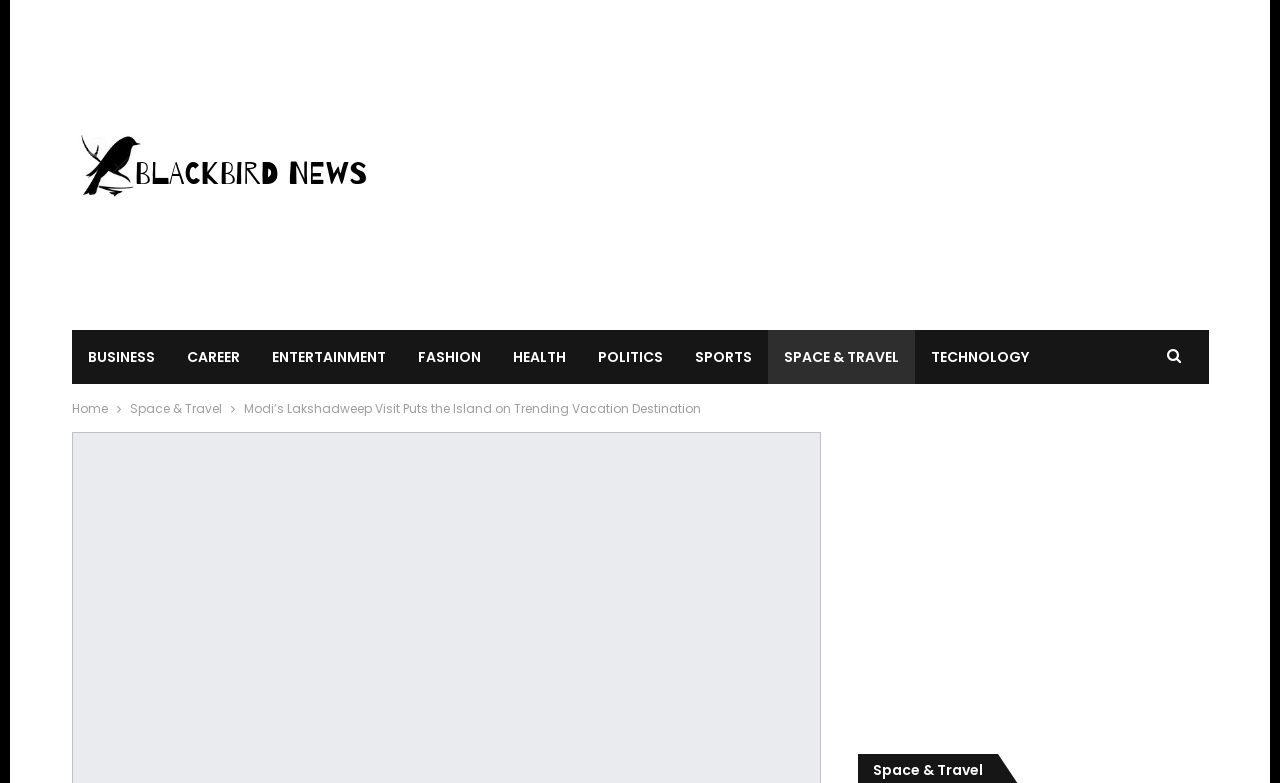Return the bounding box coordinates of the UI element that corresponds to this description: "aria-label="Advertisement" name="aswift_1" title="Advertisement"". The coordinates must be given as four float numbers in the range of 0 and 1, [left, top, right, bottom].

[0.362, 0.032, 0.944, 0.39]